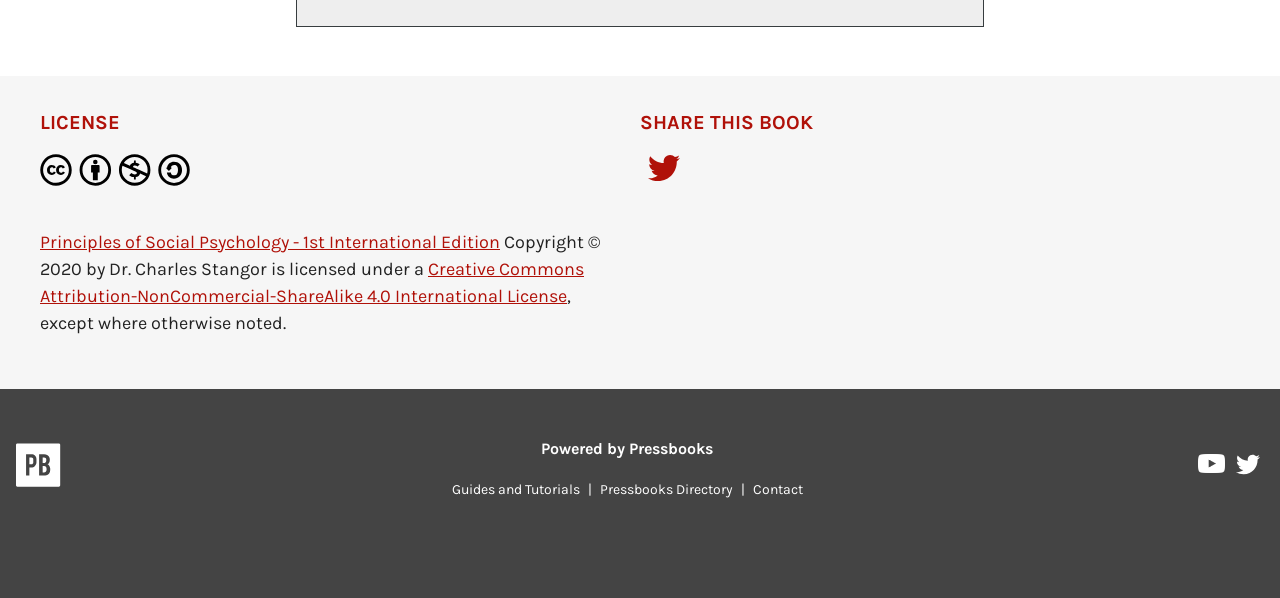Please specify the coordinates of the bounding box for the element that should be clicked to carry out this instruction: "View book details". The coordinates must be four float numbers between 0 and 1, formatted as [left, top, right, bottom].

[0.031, 0.385, 0.391, 0.422]